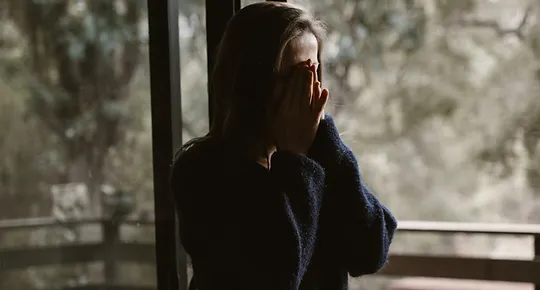Answer the question using only one word or a concise phrase: What is beside the woman?

Glass doors